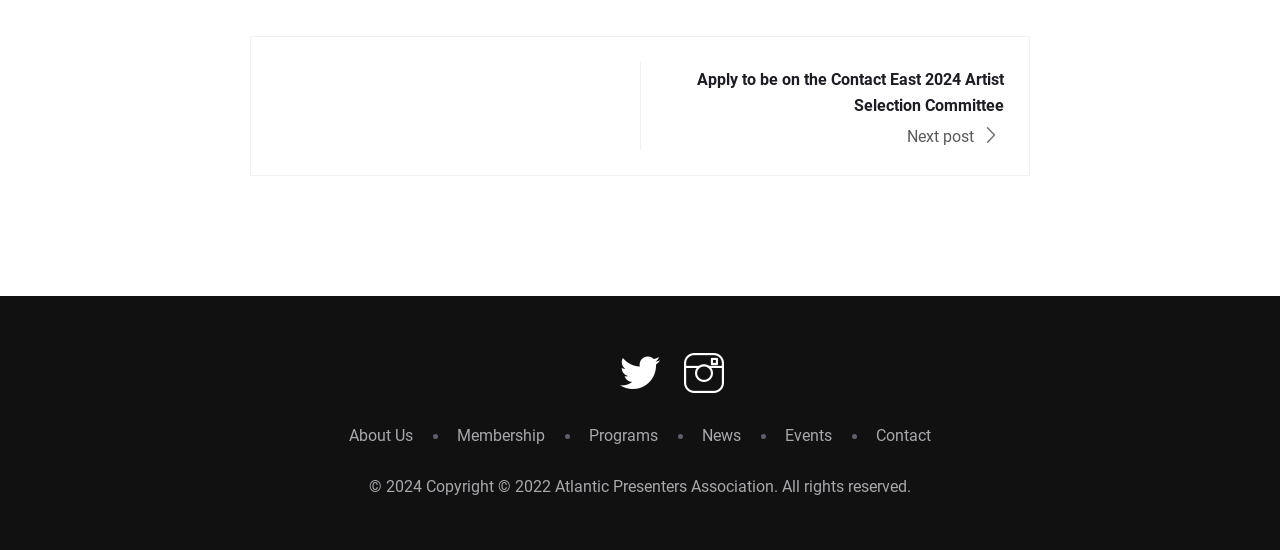Show the bounding box coordinates of the region that should be clicked to follow the instruction: "Apply to be on the Contact East 2024 Artist Selection Committee."

[0.532, 0.122, 0.784, 0.265]